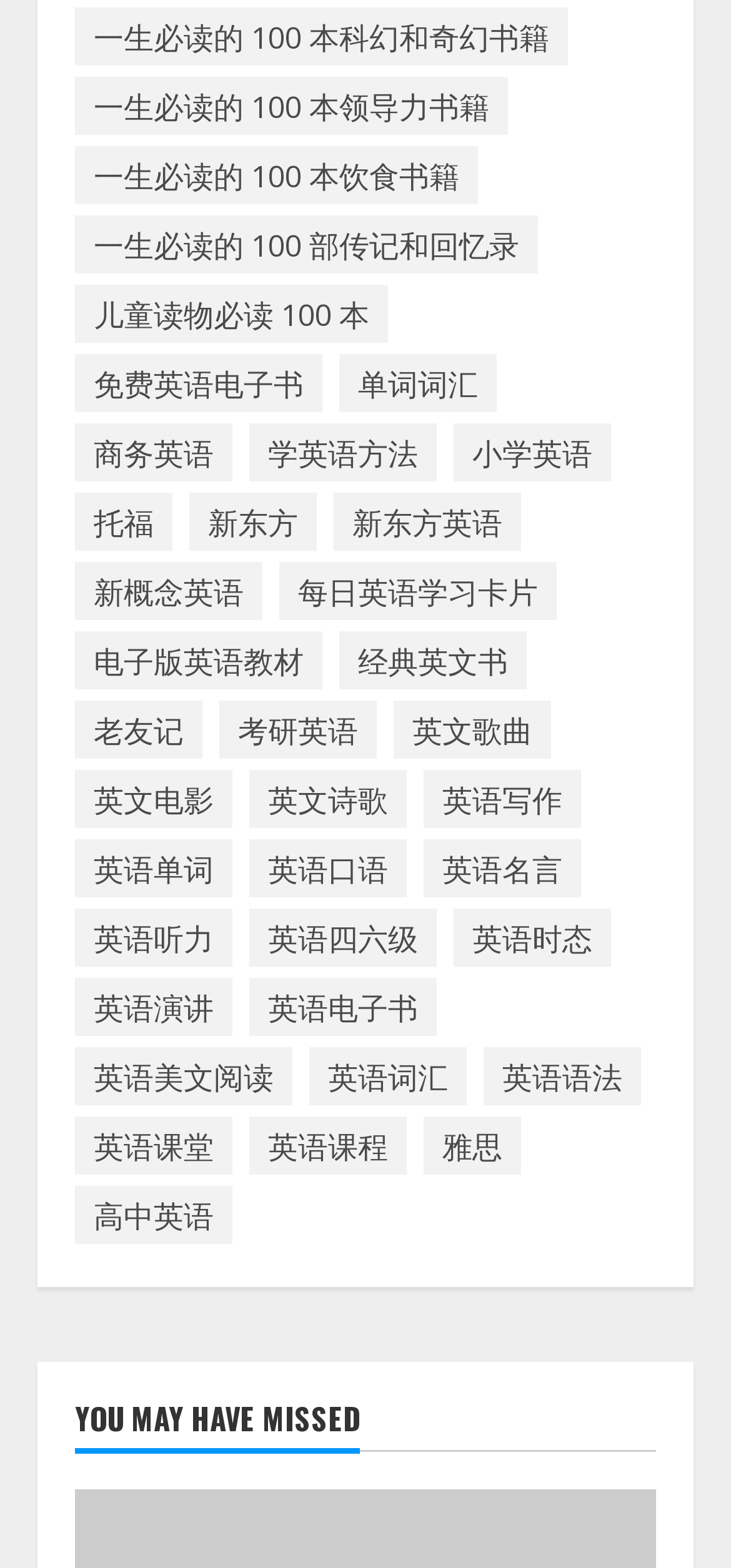Locate the bounding box coordinates of the element that needs to be clicked to carry out the instruction: "Browse 一生必读的 100 本科幻和奇幻书籍". The coordinates should be given as four float numbers ranging from 0 to 1, i.e., [left, top, right, bottom].

[0.103, 0.005, 0.777, 0.042]